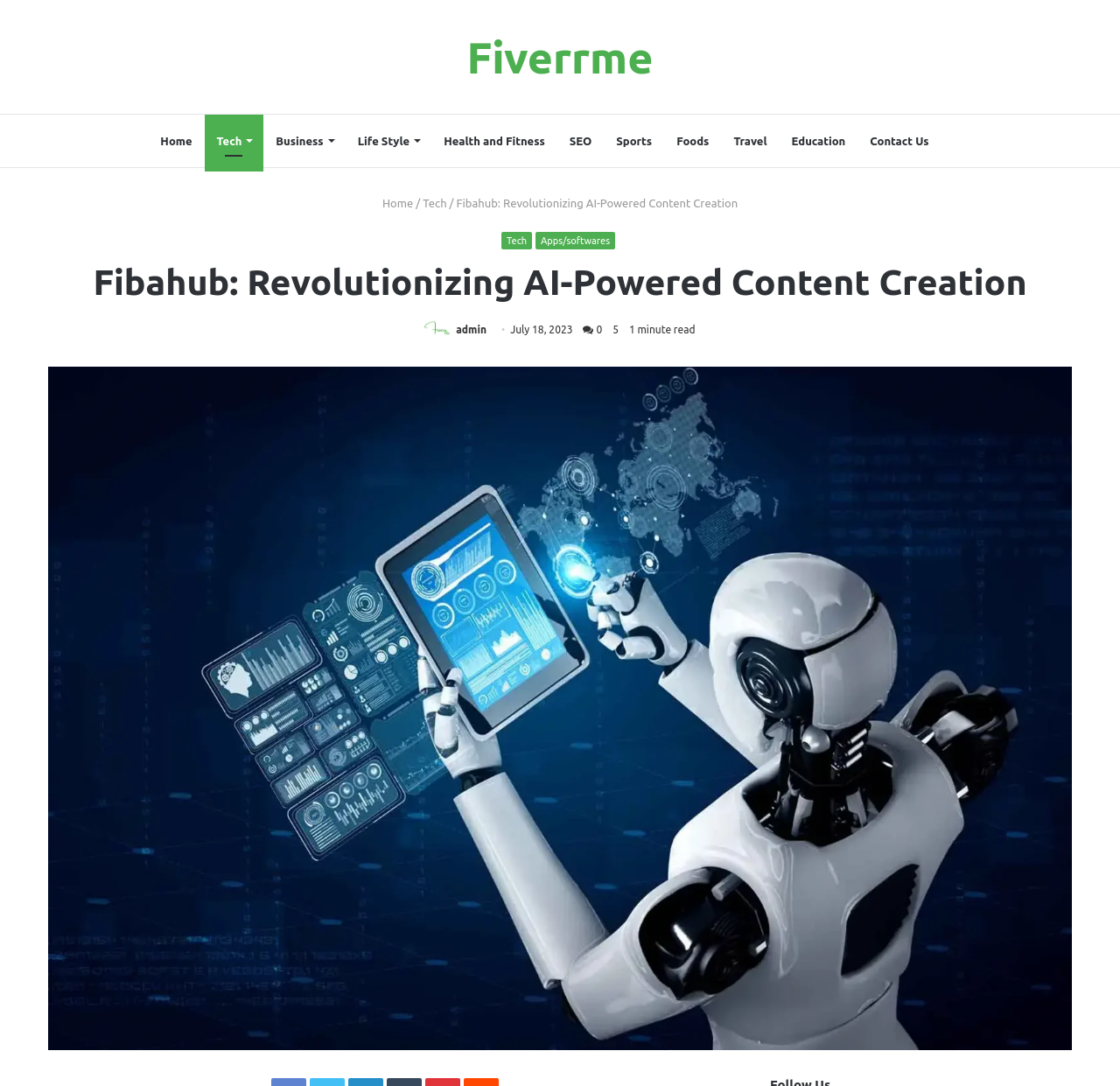Based on what you see in the screenshot, provide a thorough answer to this question: How many minutes does it take to read the article?

The time it takes to read the article can be found in the static text element '1 minute read'.